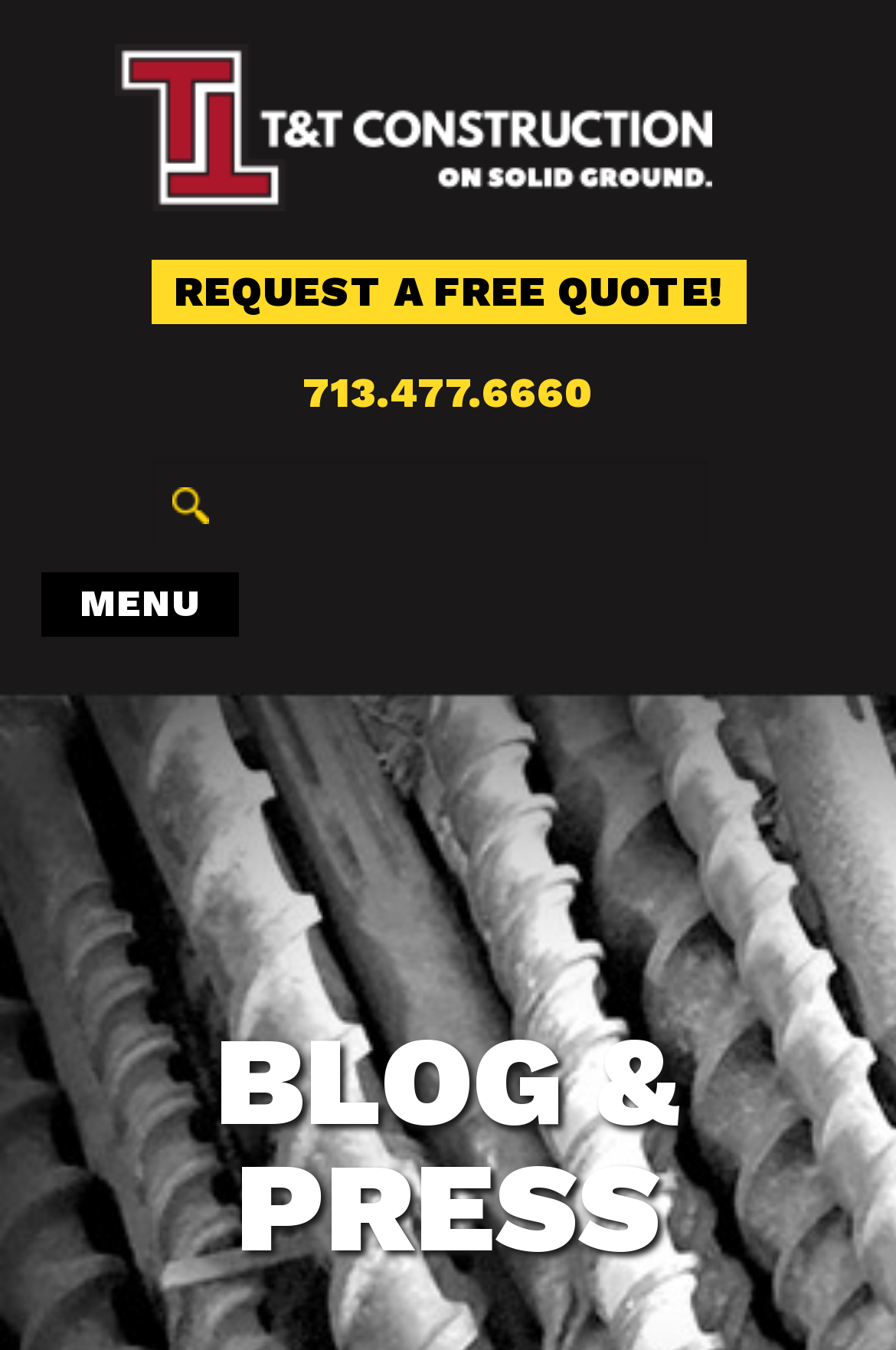Provide a short answer using a single word or phrase for the following question: 
What is the phone number to contact T&T Construction?

713.477.6660